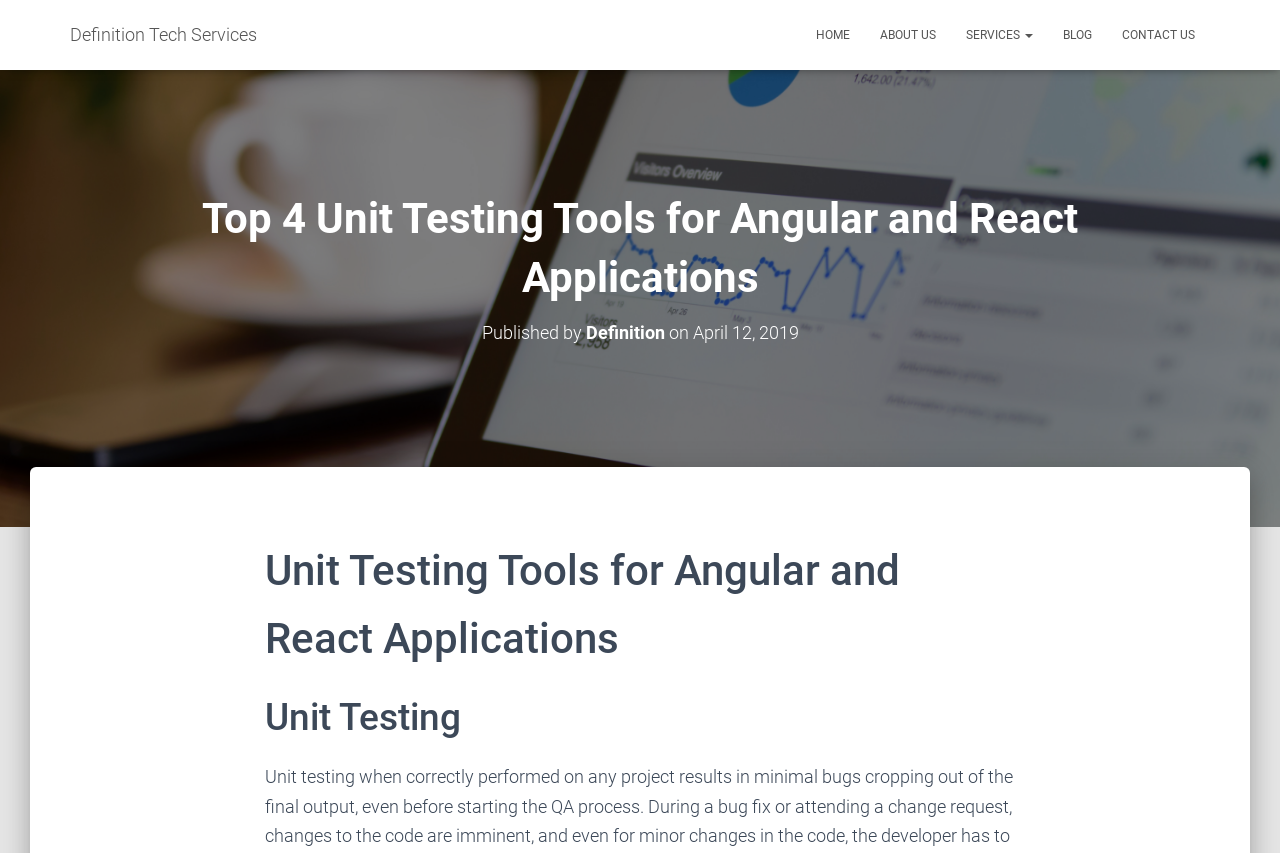Using the given element description, provide the bounding box coordinates (top-left x, top-left y, bottom-right x, bottom-right y) for the corresponding UI element in the screenshot: title="Go to cart"

None